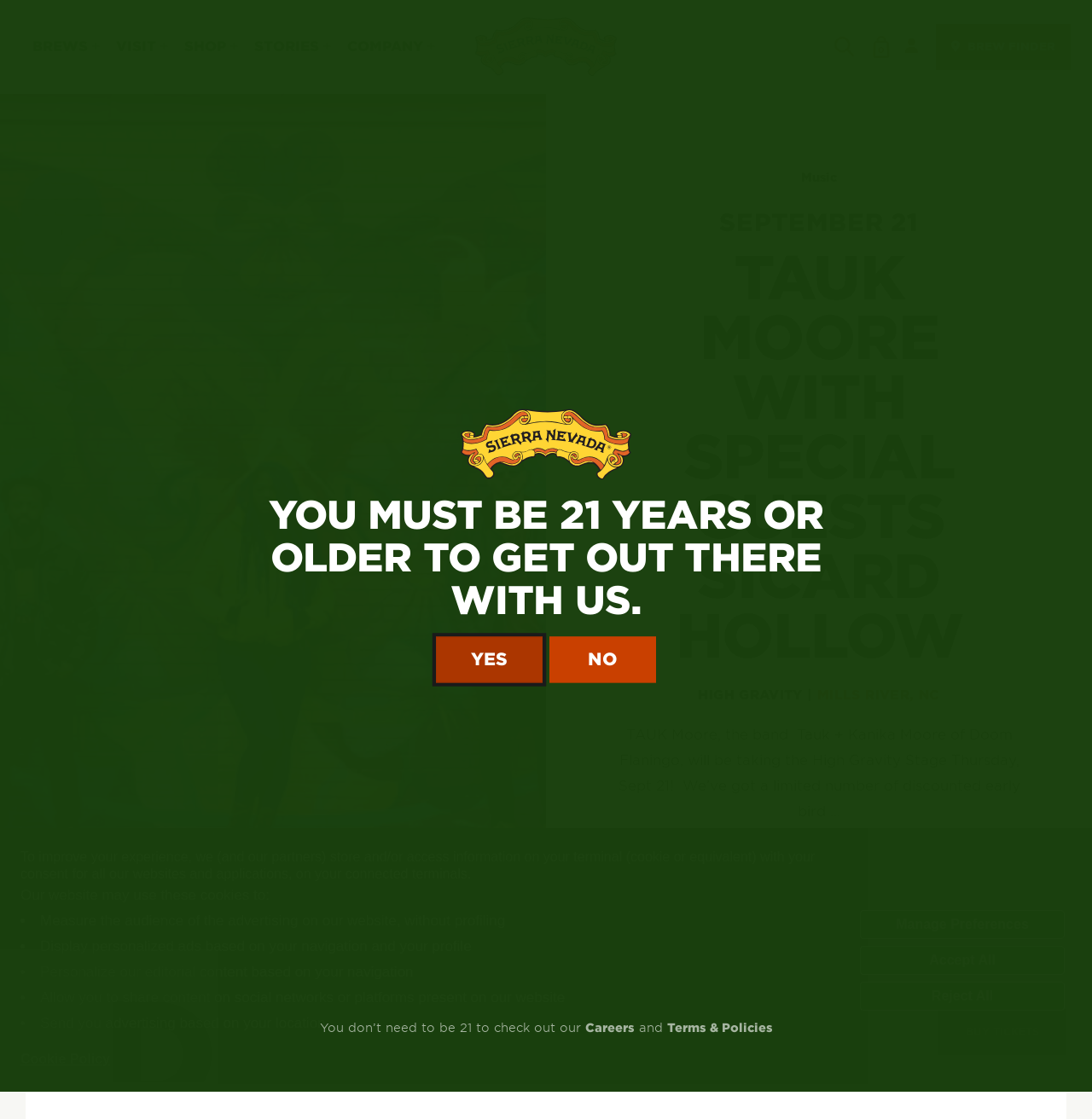Provide your answer in one word or a succinct phrase for the question: 
What is the name of the band performing on September 21?

TAUK Moore